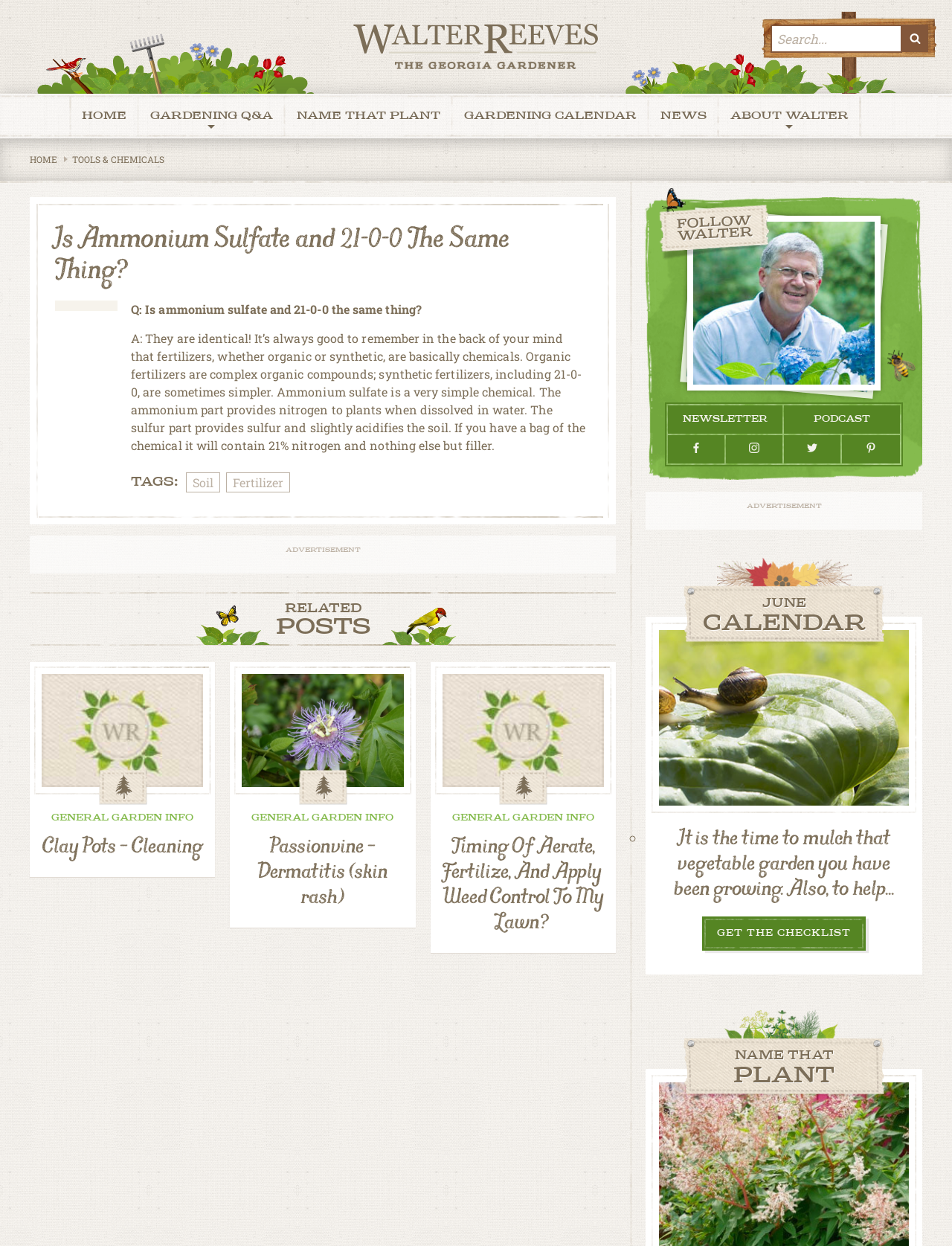Illustrate the webpage thoroughly, mentioning all important details.

This webpage is about gardening and fertilizers, specifically discussing whether ammonium sulfate and 21-0-0 are the same thing. At the top, there is a search bar with a search button and a magnifying glass icon. Below the search bar, there are several links to different sections of the website, including "HOME", "GARDENING Q&A", "NAME THAT PLANT", "GARDENING CALENDAR", "NEWS", and "ABOUT WALTER".

The main content of the page is a question-and-answer section, where the question "Is ammonium sulfate and 21-0-0 the same thing?" is asked, and the answer explains that they are identical, providing details about the composition of ammonium sulfate and its effects on plants.

To the right of the main content, there are several links to related posts, including "Soil" and "Fertilizer". Below the main content, there are three articles with headings "GENERAL GARDEN INFO" and links to related topics.

At the bottom of the page, there are several social media links and a section to follow Walter, the Georgia Gardener. There is also a newsletter subscription link and a podcast link. On the right side of the page, there is an advertisement section with a heading "ADVERTISEMENT".

Throughout the page, there are several images, including icons for social media links and a magnifying glass icon for the search button. The overall layout of the page is organized, with clear headings and concise text.